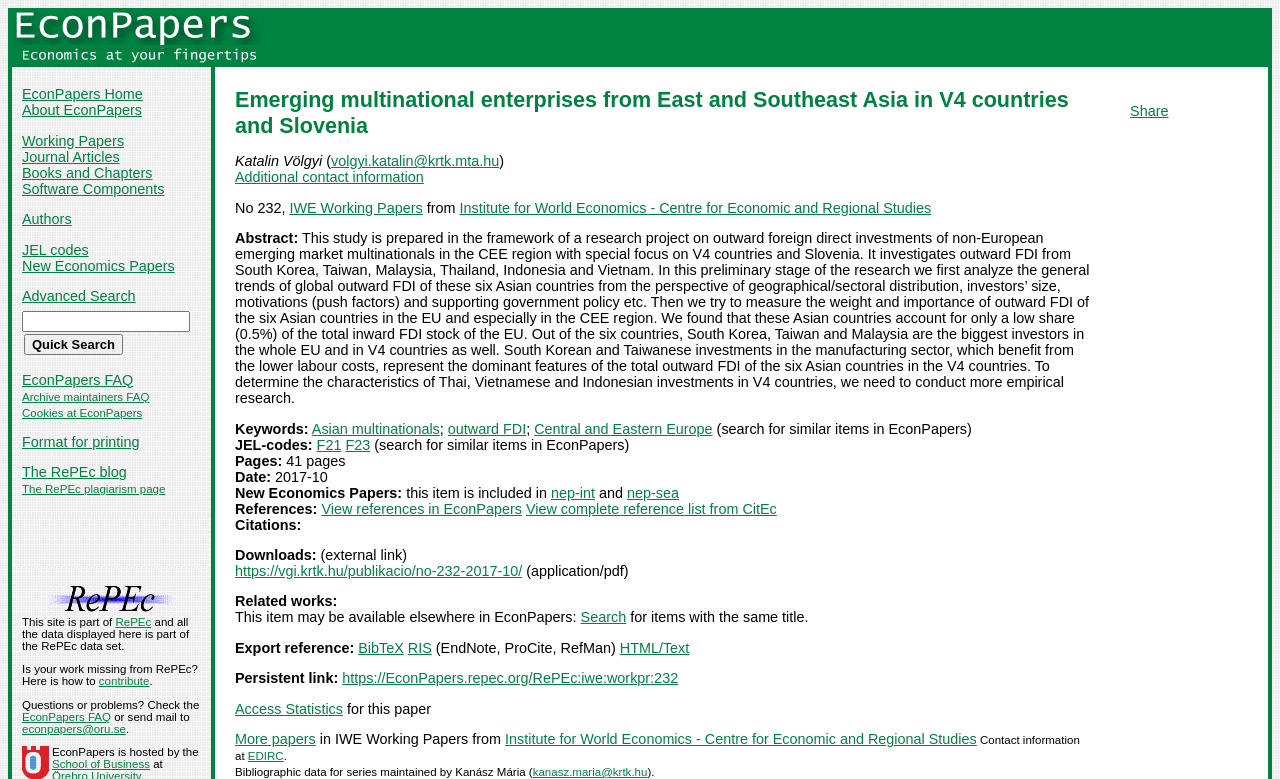Locate the bounding box of the UI element described in the following text: "EDIRC".

[0.194, 0.963, 0.222, 0.978]